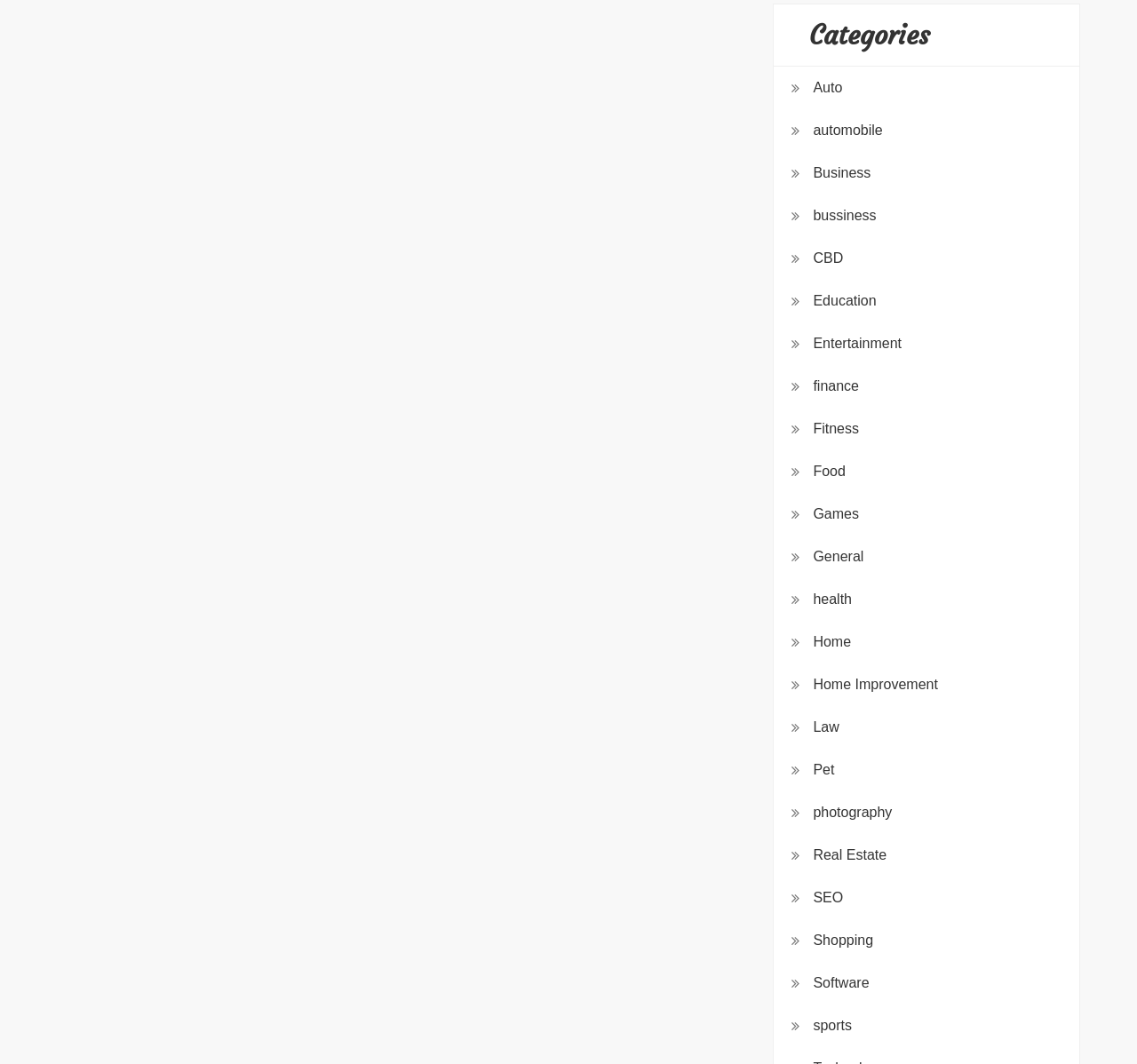Identify the bounding box for the UI element that is described as follows: "Law".

[0.715, 0.672, 0.738, 0.695]